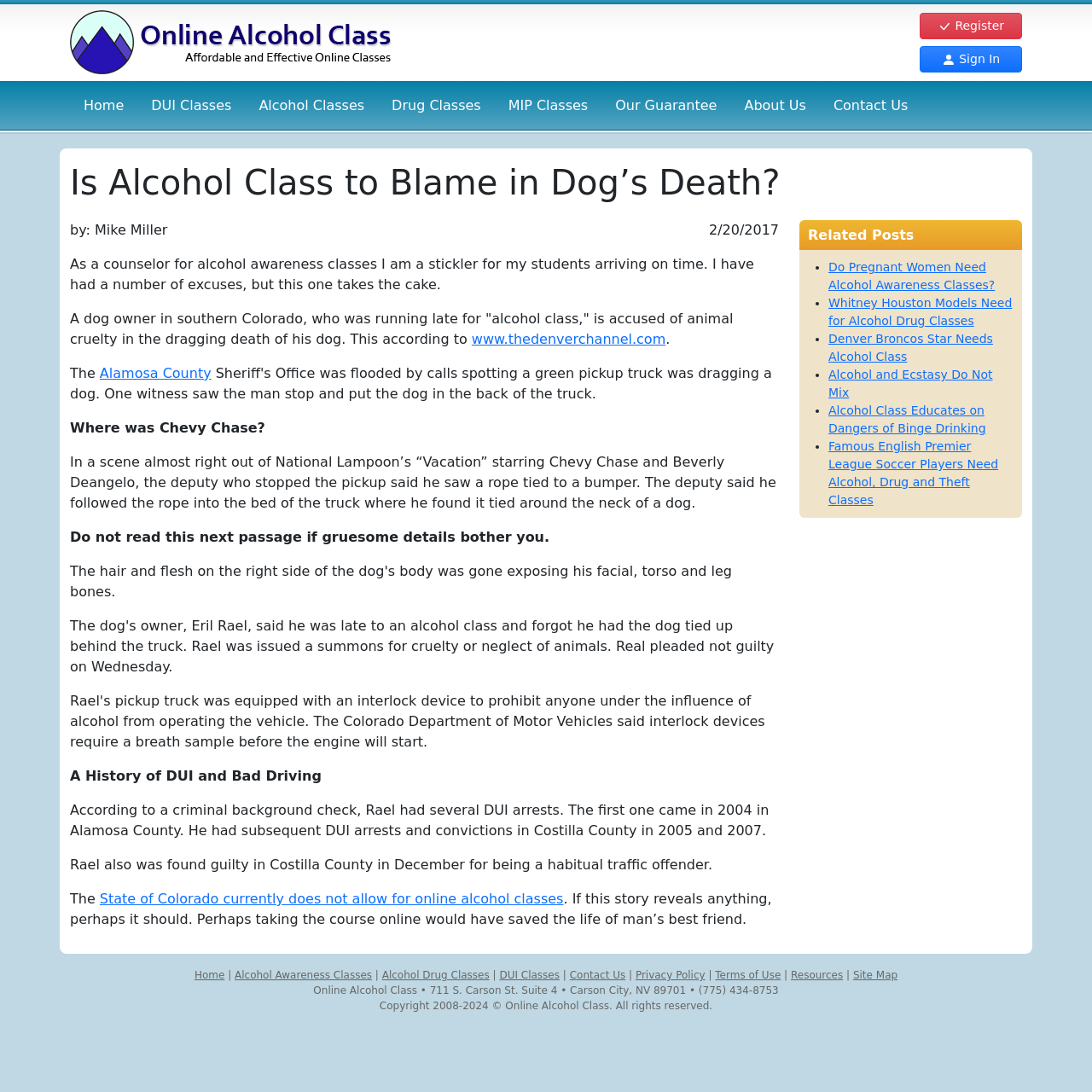Show me the bounding box coordinates of the clickable region to achieve the task as per the instruction: "Click on 'Register'".

[0.842, 0.011, 0.936, 0.036]